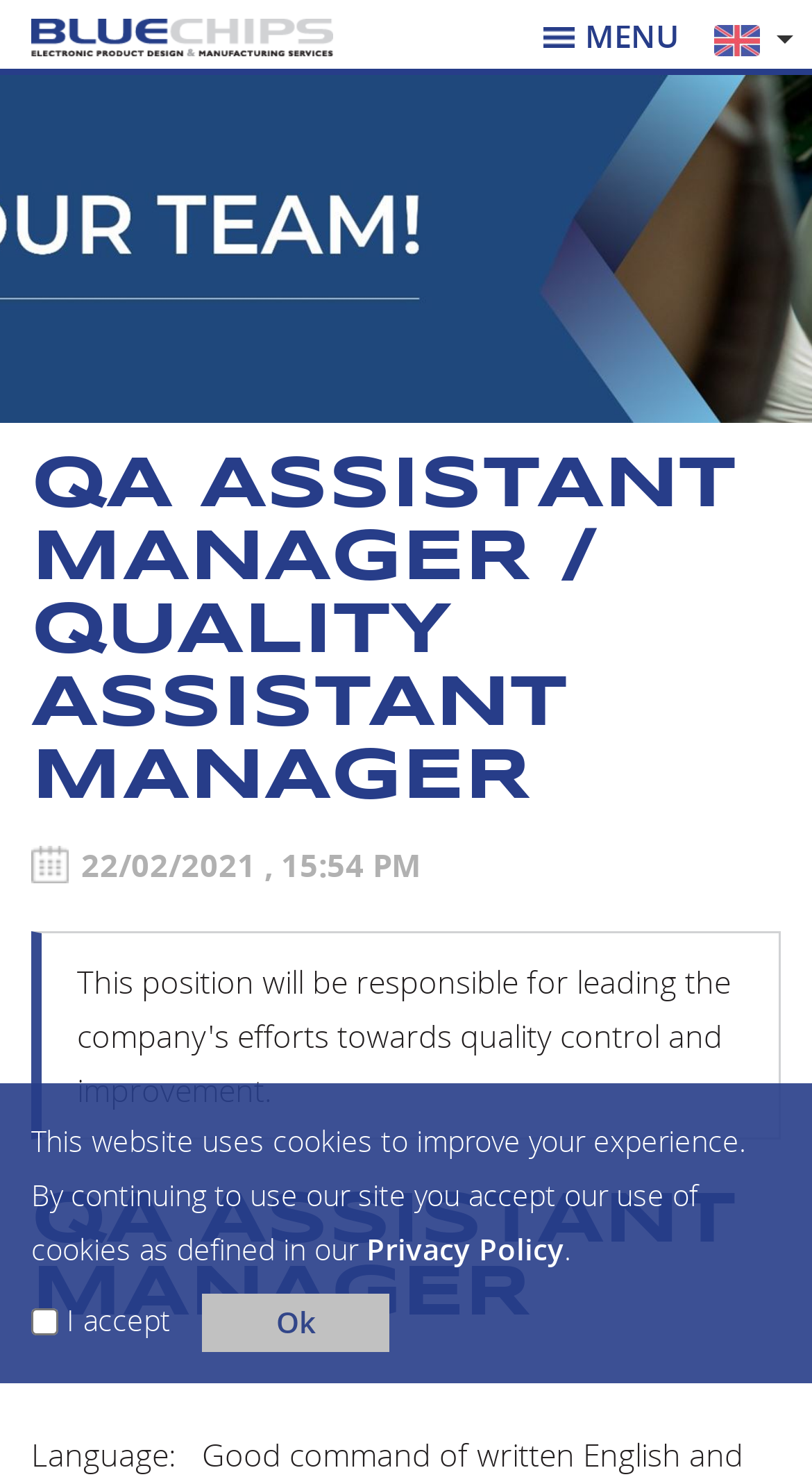How many headings are there on the webpage?
Look at the image and respond with a one-word or short-phrase answer.

3